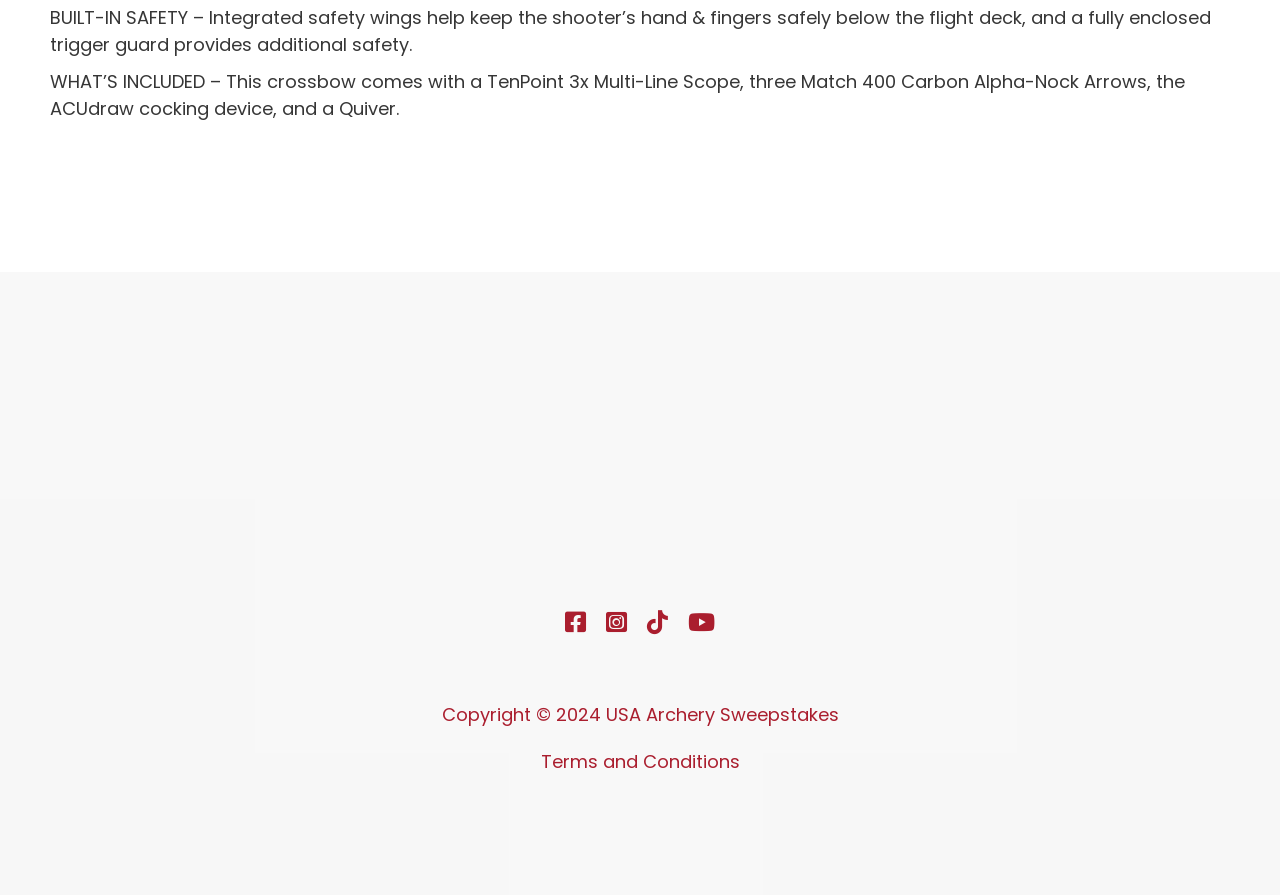Provide a brief response to the question below using one word or phrase:
How many social media platforms can you follow USA Archery Sweepstakes on?

4